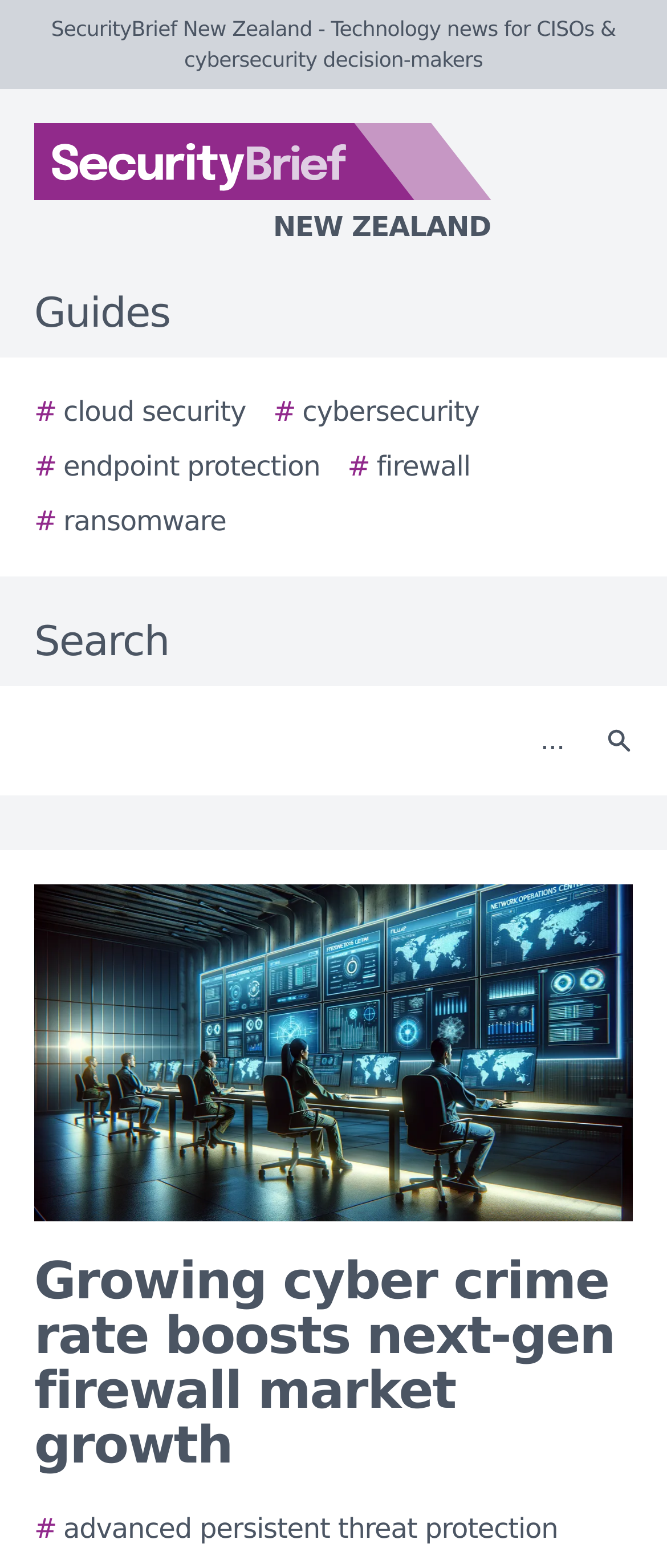Can you find the bounding box coordinates of the area I should click to execute the following instruction: "Enter search query"?

[0.021, 0.446, 0.877, 0.499]